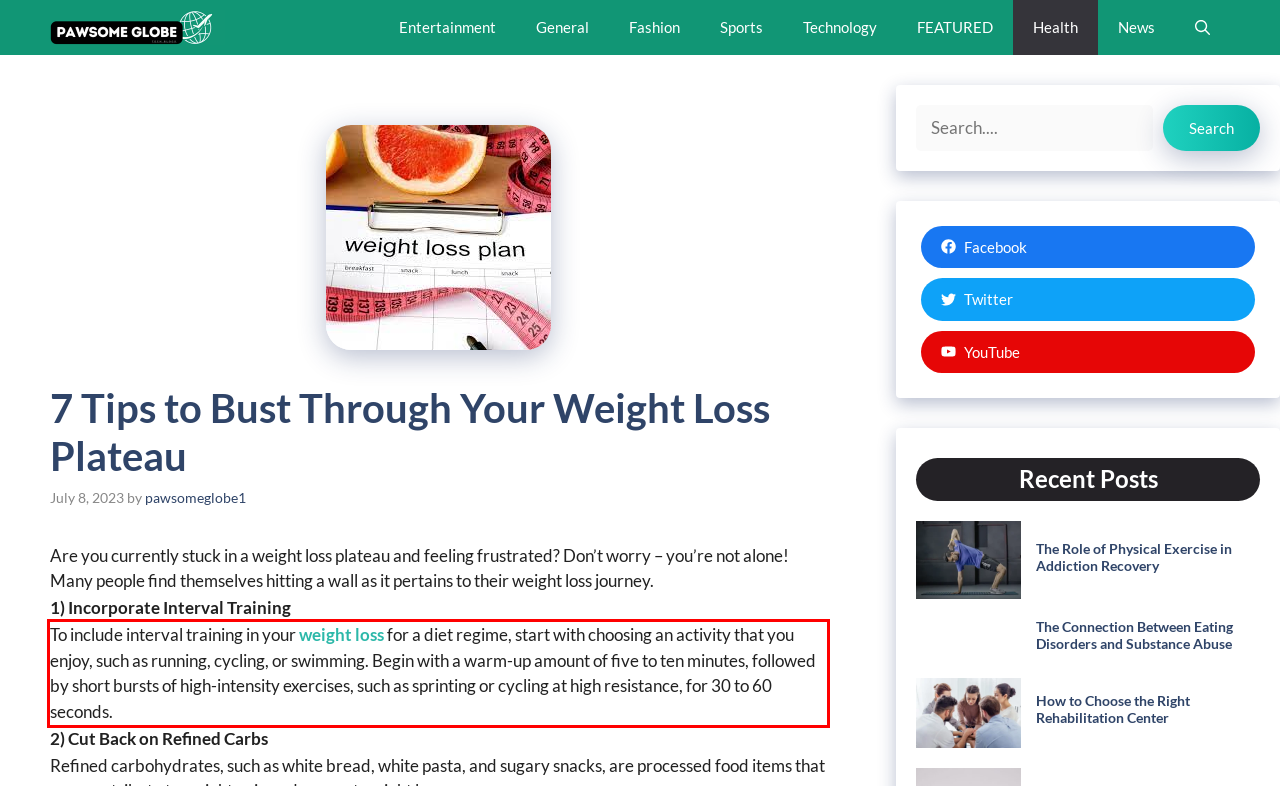From the given screenshot of a webpage, identify the red bounding box and extract the text content within it.

To include interval training in your weight loss for a diet regime, start with choosing an activity that you enjoy, such as running, cycling, or swimming. Begin with a warm-up amount of five to ten minutes, followed by short bursts of high-intensity exercises, such as sprinting or cycling at high resistance, for 30 to 60 seconds.